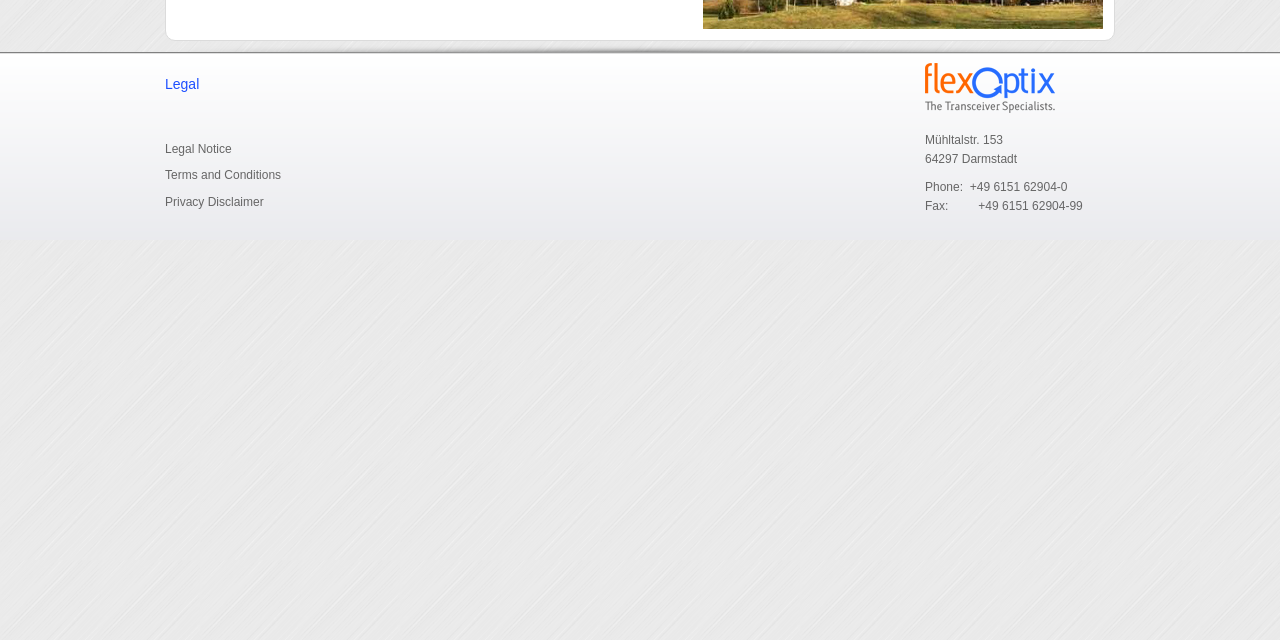Determine the bounding box of the UI element mentioned here: "Legal Notice". The coordinates must be in the format [left, top, right, bottom] with values ranging from 0 to 1.

[0.129, 0.221, 0.181, 0.243]